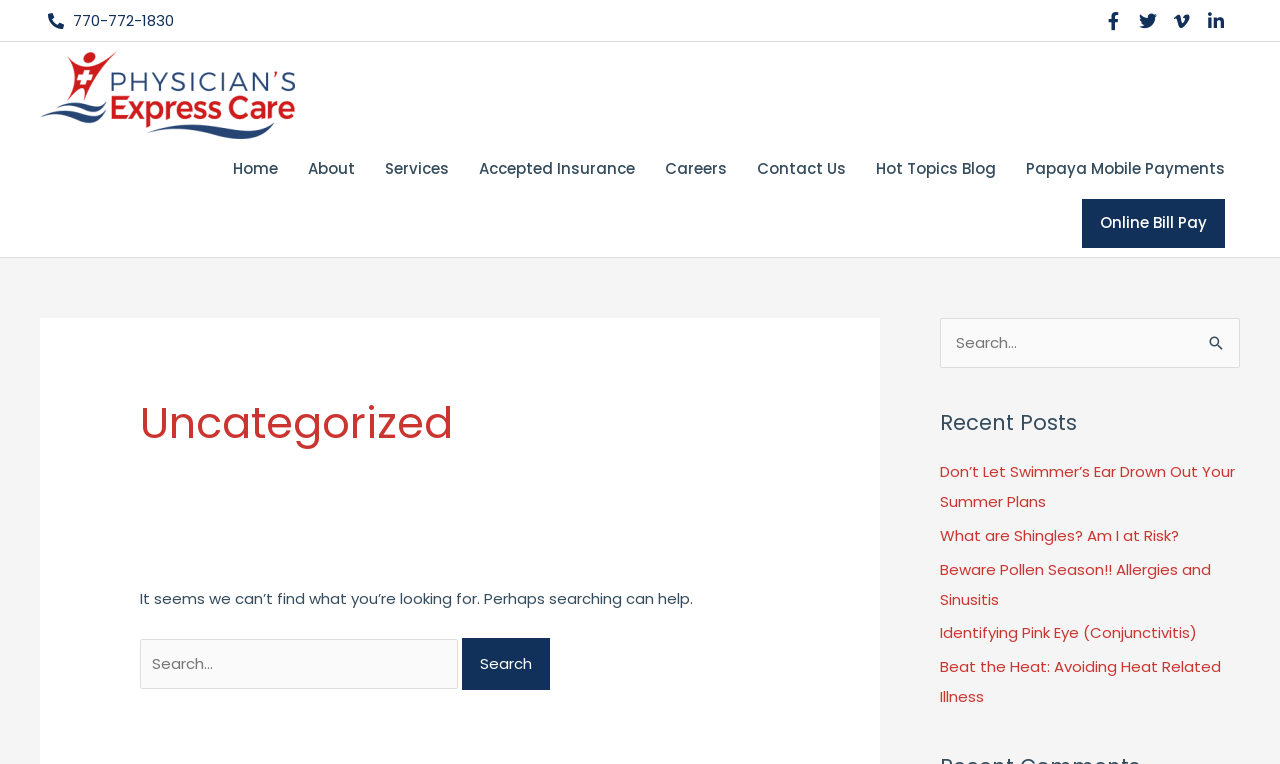Is there a search function available?
Using the information from the image, answer the question thoroughly.

I found that there are two search functions available on the webpage, one in the top section and another in the bottom section, which allows users to search for content on the website.